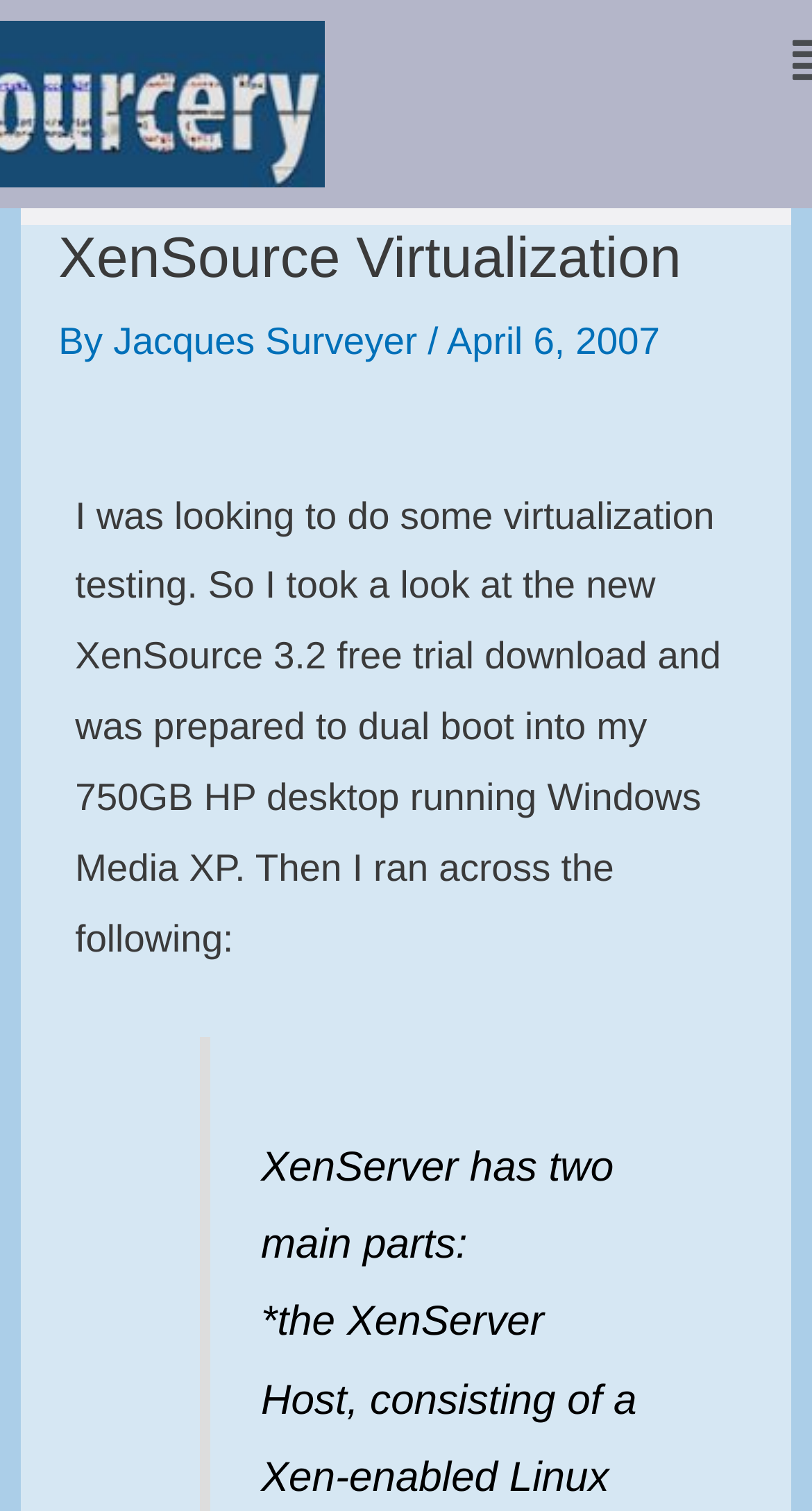Give an in-depth explanation of the webpage layout and content.

The webpage is about XenSource Virtualization, with a header at the top displaying the title "XenSource Virtualization" followed by the author's name "Jacques Surveyer" and the date "April 6, 2007". 

Below the header, there is a paragraph of text that describes the author's experience with virtualization testing, specifically with XenSource 3.2 free trial download on their 750GB HP desktop running Windows Media XP.

Further down the page, there is another section of text that explains the two main parts of XenServer.